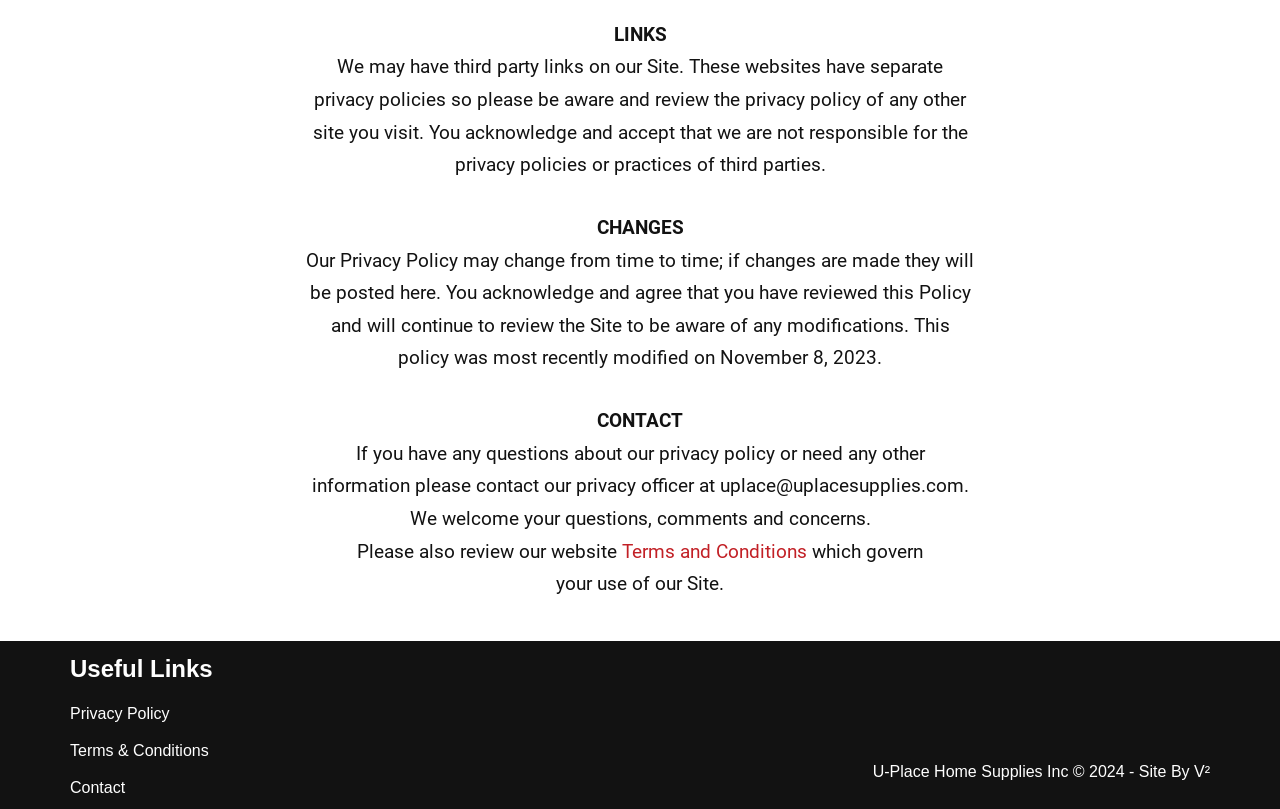What is the purpose of the webpage?
Please provide a single word or phrase based on the screenshot.

To provide privacy policy information